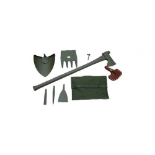Describe the image thoroughly.

The image showcases a versatile combination tool set, ideal for outdoor and military applications. This set includes a variety of essential implements: a sturdy shovel with a pointed tip, a spade for digging, a broad blade for cutting, and an axe head—all designed for robust performance. The tools are crafted from high-grade materials, ensuring durability and longevity in demanding environments. Accompanying the tools is a compact storage bag, making it easy to carry and transport. This set is particularly useful for handling bulk materials, performing earthworks, or emergency response situations, offering practicality and reliability in a single package.